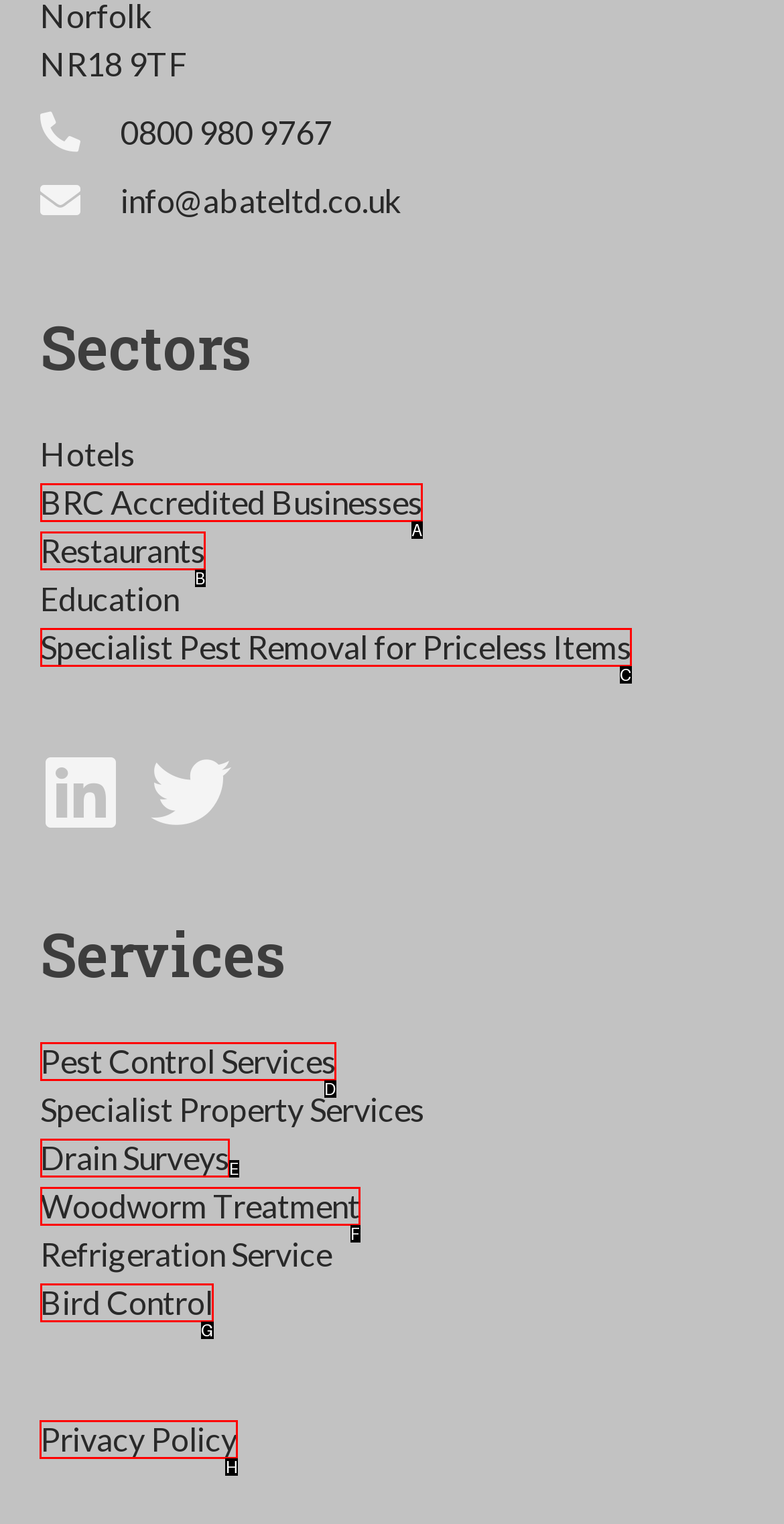Select the letter of the element you need to click to complete this task: Read the privacy policy
Answer using the letter from the specified choices.

H